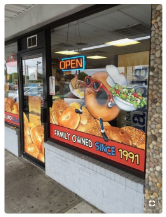Describe all the important aspects and features visible in the image.

This vibrant storefront showcases a bagel shop, characterized by a playful, animated character resembling a bagel wearing a chef's hat. The character holds a colorful salad, adding a fun and inviting touch to the window graphics. Prominently displayed above the entrance is a bright "OPEN" sign, signaling the establishment's welcoming atmosphere. Below, the message "FAMILY OWNED SINCE 1991" emphasizes the shop's long-standing commitment to community and quality. The overall design, with its bright colors and lively character, not only attracts attention but also reflects the shop's friendly vibe and dedication to delicious offerings.